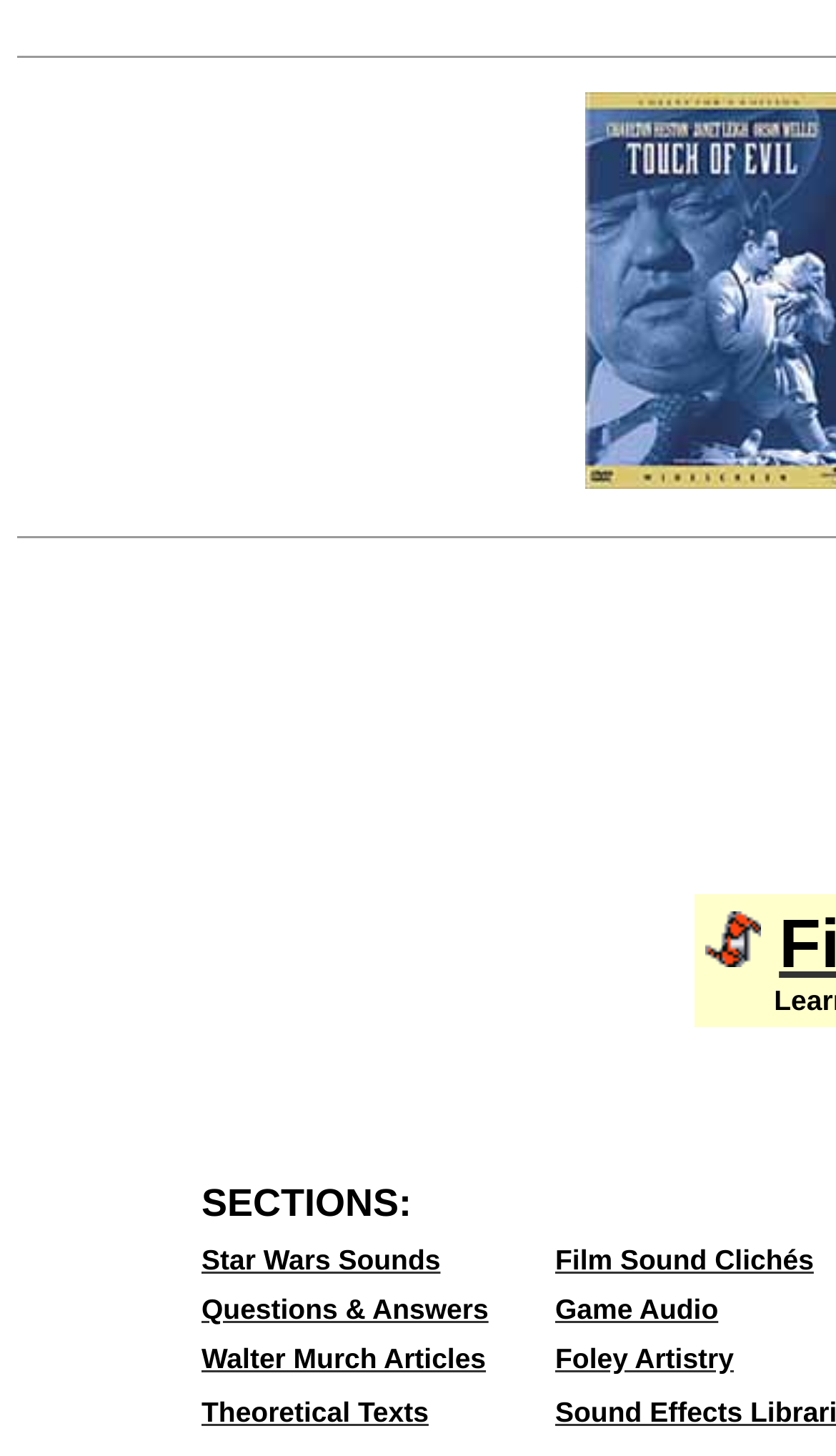How many columns are there in the table?
Using the visual information, respond with a single word or phrase.

1